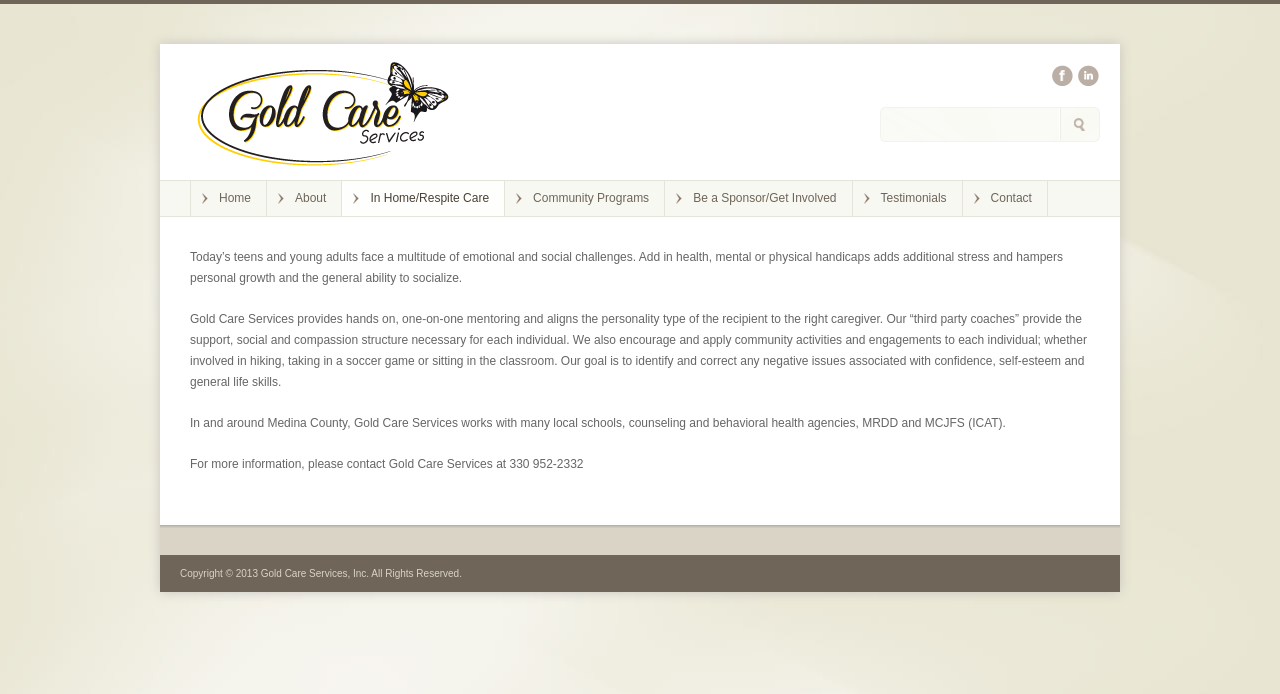Refer to the image and provide a thorough answer to this question:
What is the main goal of Gold Care Services?

Based on the webpage content, Gold Care Services aims to provide hands-on mentoring and support to teens and young adults with emotional and social challenges, and help them build confidence, self-esteem, and life skills.